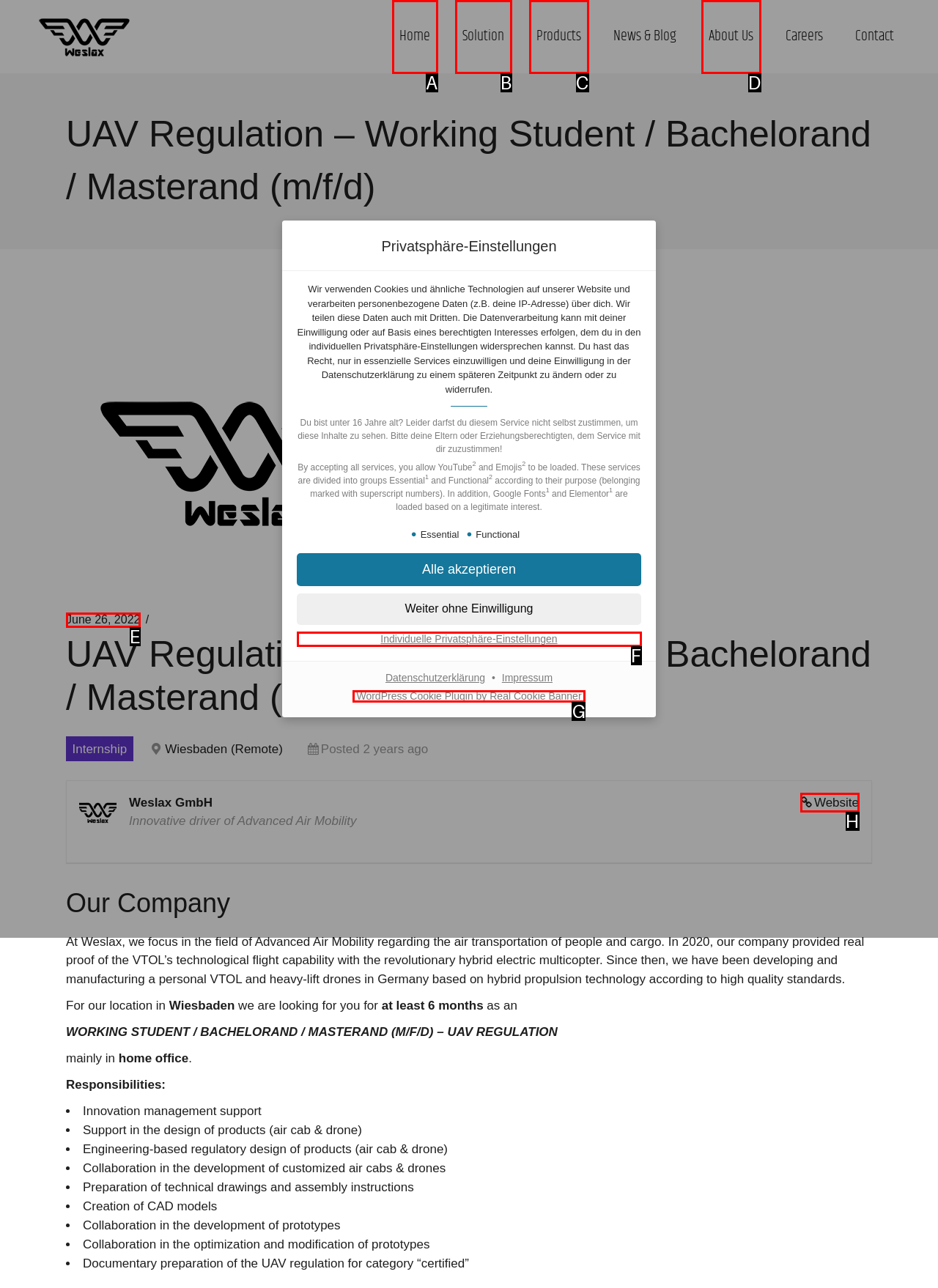Tell me which one HTML element I should click to complete the following instruction: Check WordPress Cookie Plugin
Answer with the option's letter from the given choices directly.

G